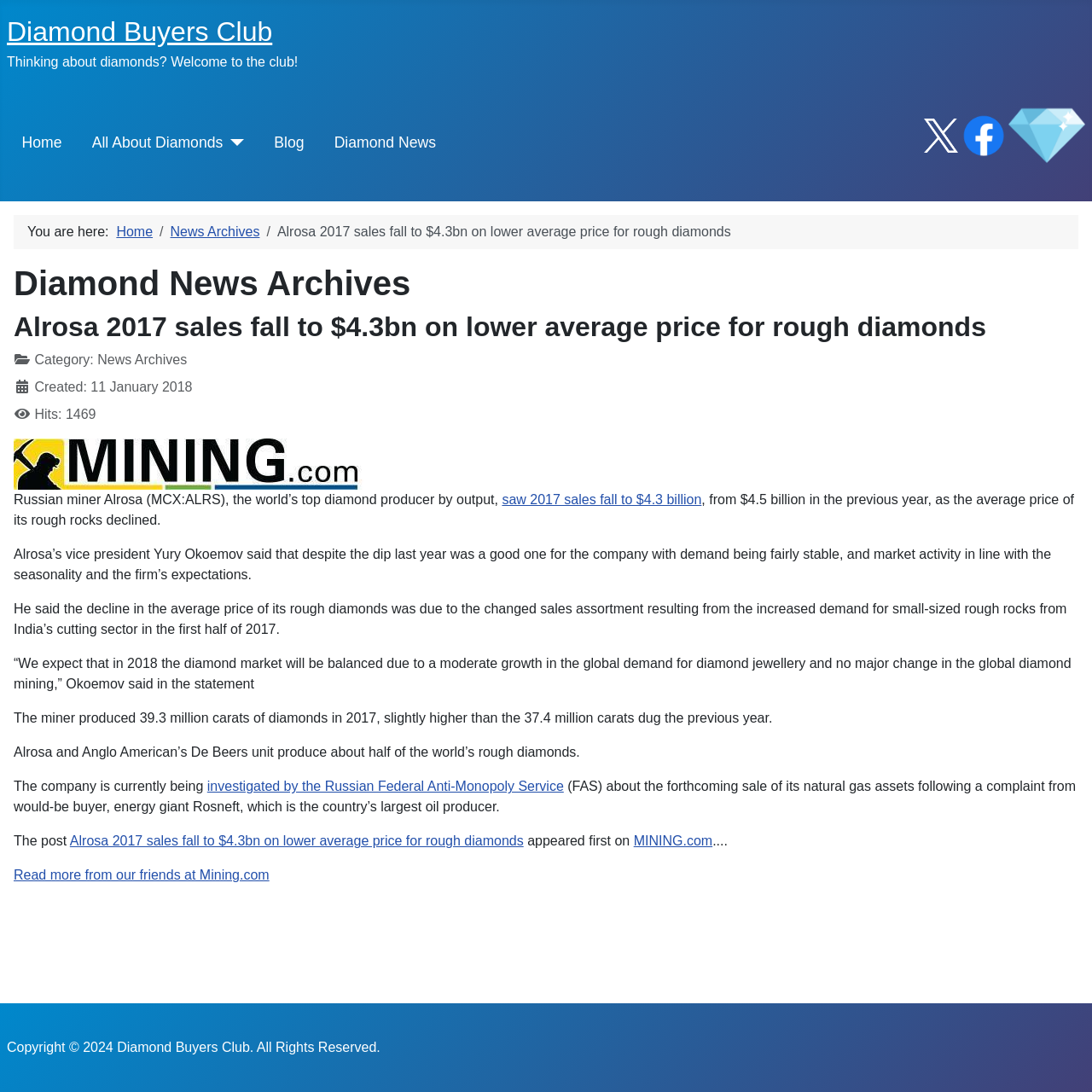Describe every aspect of the webpage comprehensively.

This webpage is about diamonds, featuring industry trends, consumer education, mining and manufacturing news, and an online store for diamond and jewelry needs. 

At the top left, there is a link to "Diamond Buyers Club" and a brief welcome message. Below this, there is a main navigation menu with links to "Home", "All About Diamonds", "Blog", and "Diamond News". 

On the top right, there are social media links to Twitter, Facebook, and a logo of Diamond Buyers Club. 

Below the navigation menu, there is a breadcrumbs navigation section showing the current page's location, with links to "Home" and "News Archives". 

The main content of the page is an article about Alrosa's 2017 sales, which fell to $4.3 billion due to a lower average price for rough diamonds. The article includes a heading, a description list with details about the news, and a long passage of text discussing the sales decline and the company's expectations for the diamond market in 2018. 

There is an image related to Diamond Buyers Club on the left side of the article. 

At the bottom of the page, there is a copyright notice and a link to "Back to Top".